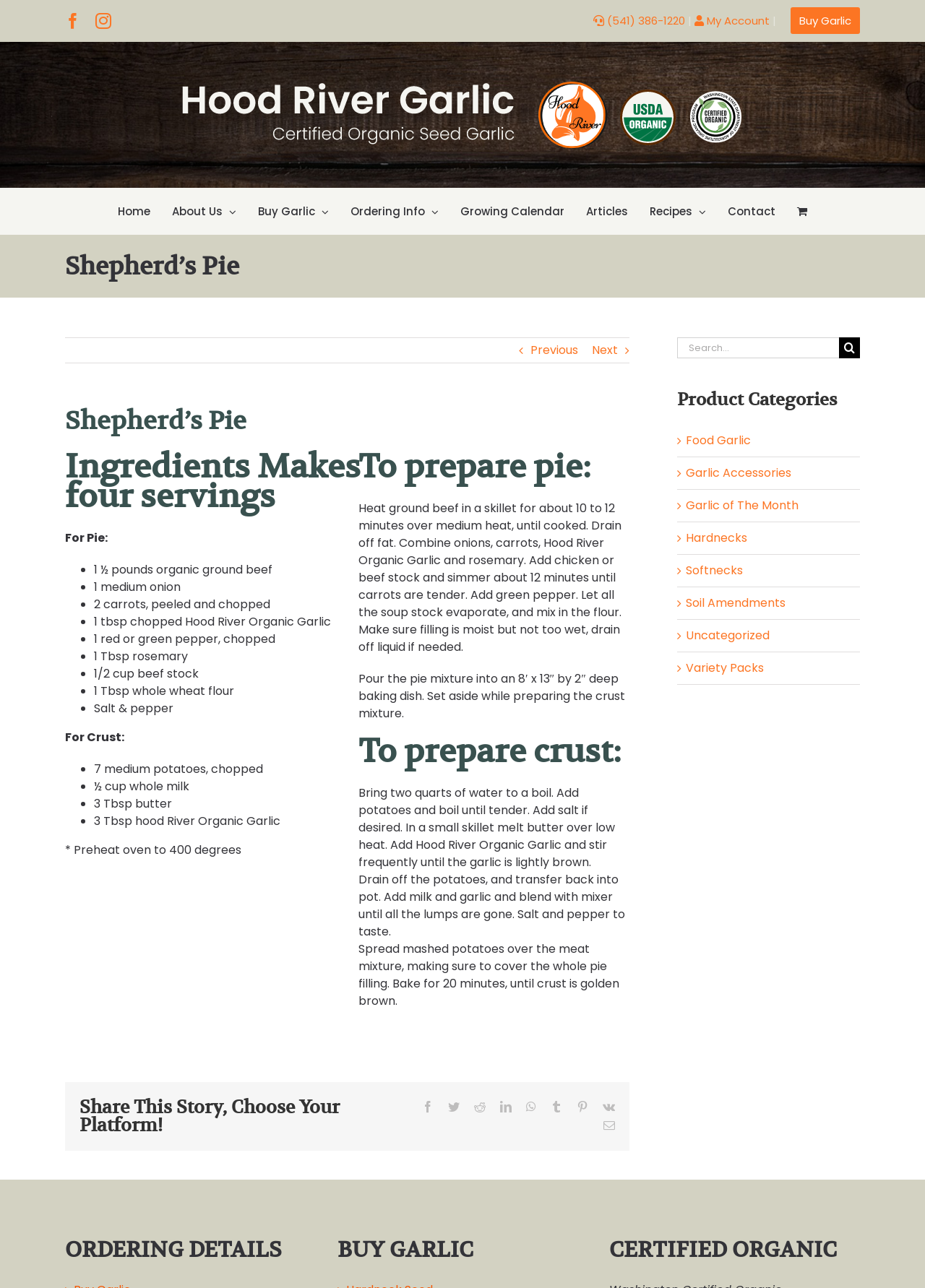Please use the details from the image to answer the following question comprehensively:
What is the phone number listed on the webpage?

I looked at the top navigation bar and found the phone number (541) 386-1220 listed next to the 'My Account' link.